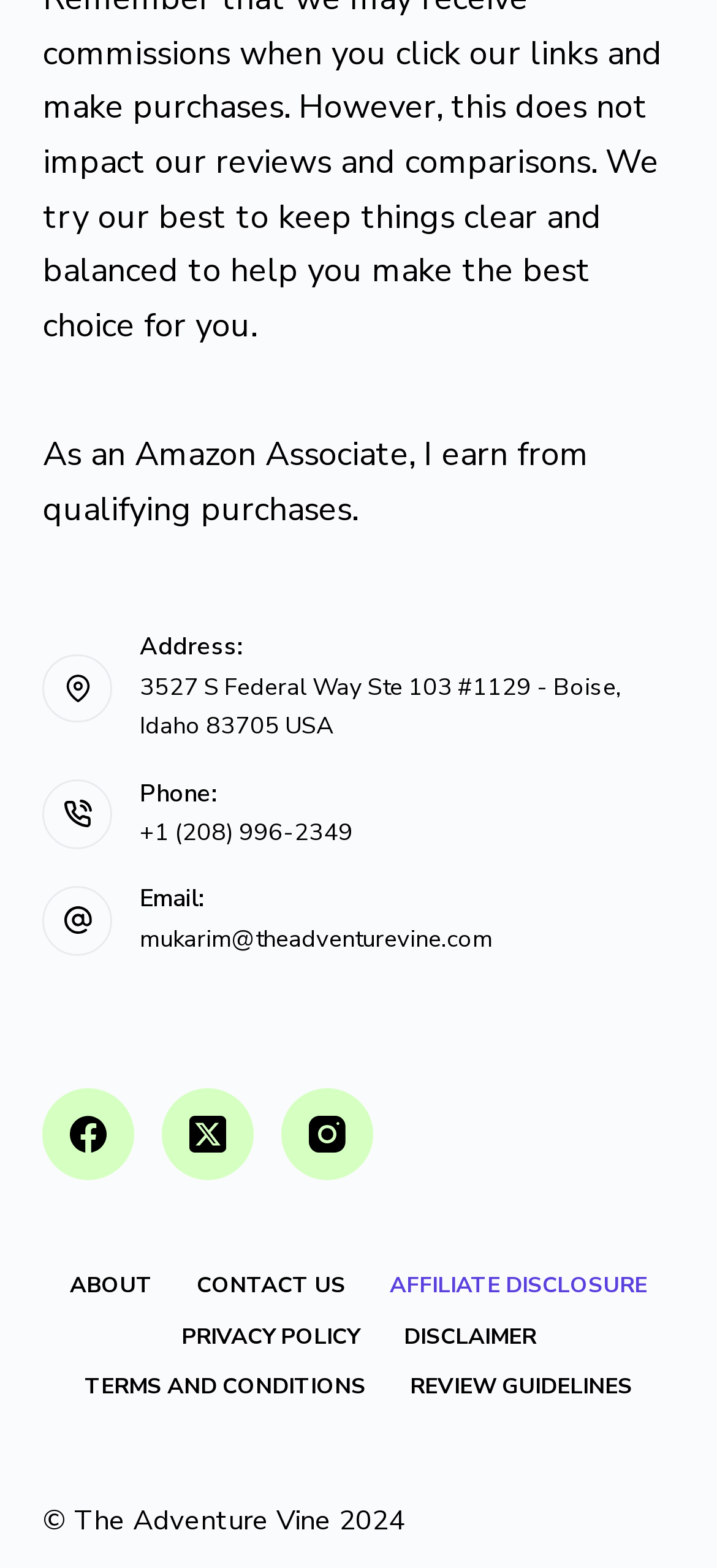Provide the bounding box coordinates of the HTML element described by the text: "+1 (208) 996-2349". The coordinates should be in the format [left, top, right, bottom] with values between 0 and 1.

[0.195, 0.52, 0.492, 0.542]